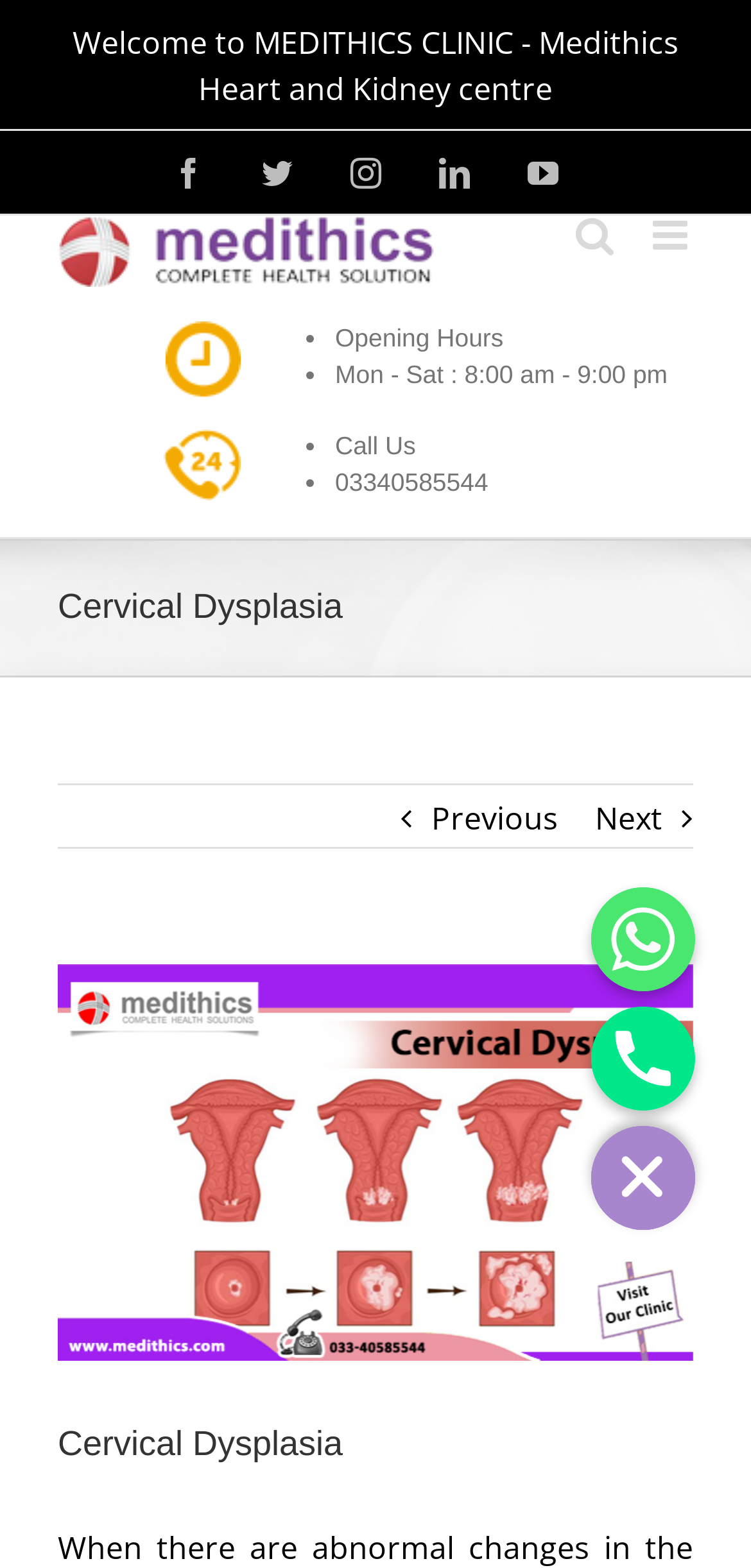Determine the bounding box coordinates of the region I should click to achieve the following instruction: "View Cervical Dysplasia image". Ensure the bounding box coordinates are four float numbers between 0 and 1, i.e., [left, top, right, bottom].

[0.077, 0.615, 0.923, 0.868]